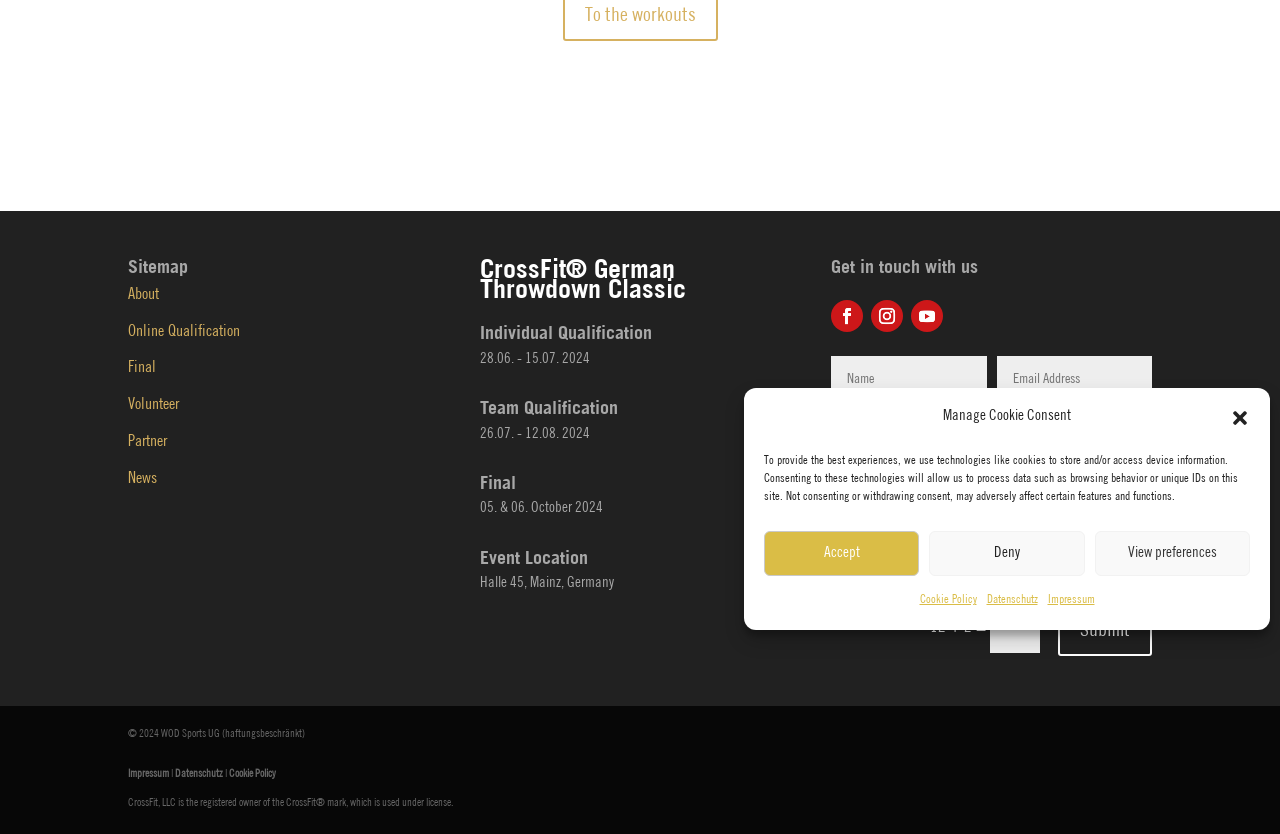From the webpage screenshot, identify the region described by Impressum. Provide the bounding box coordinates as (top-left x, top-left y, bottom-right x, bottom-right y), with each value being a floating point number between 0 and 1.

[0.818, 0.703, 0.855, 0.737]